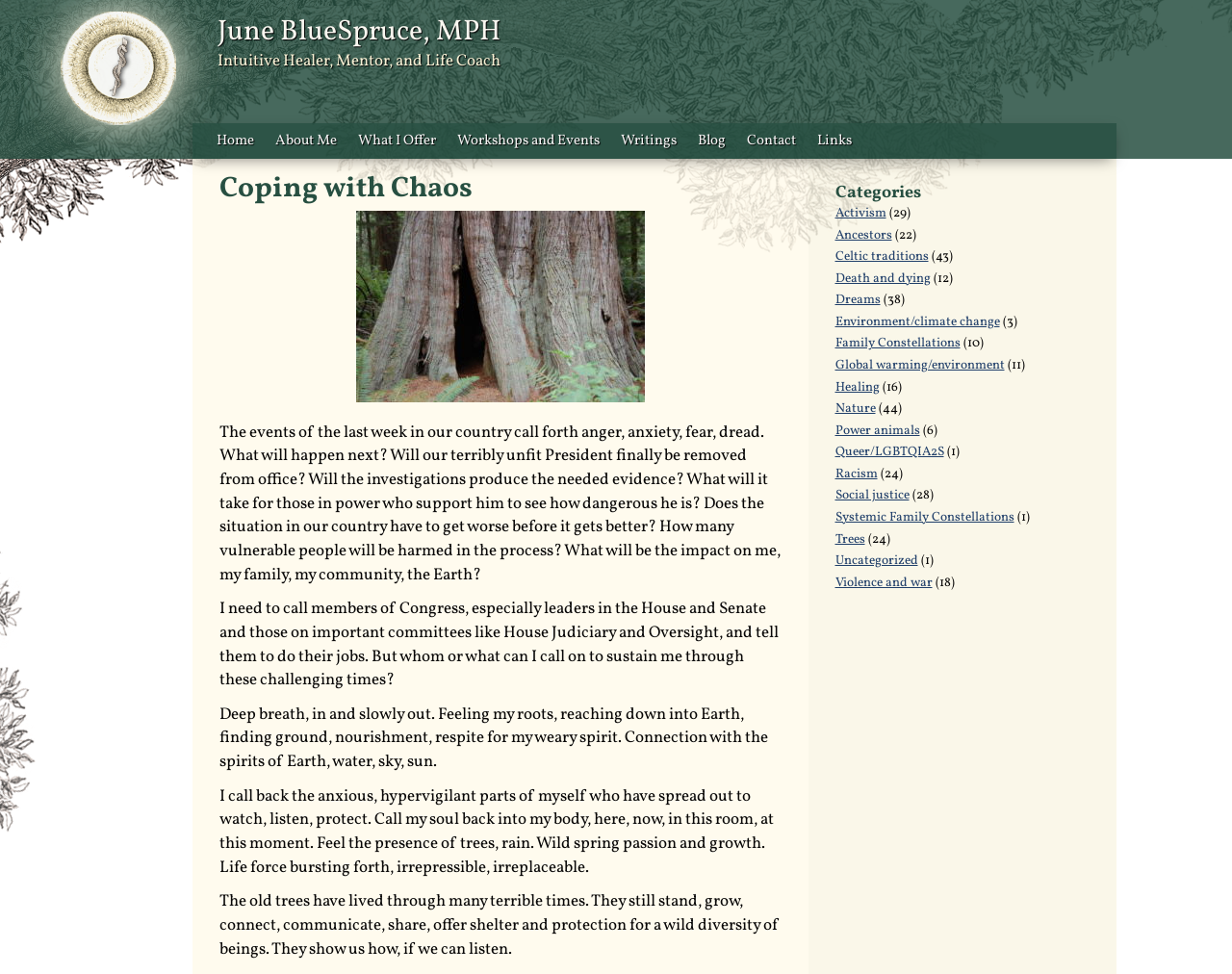Identify the coordinates of the bounding box for the element that must be clicked to accomplish the instruction: "View the 'Categories' section".

[0.678, 0.188, 0.885, 0.209]